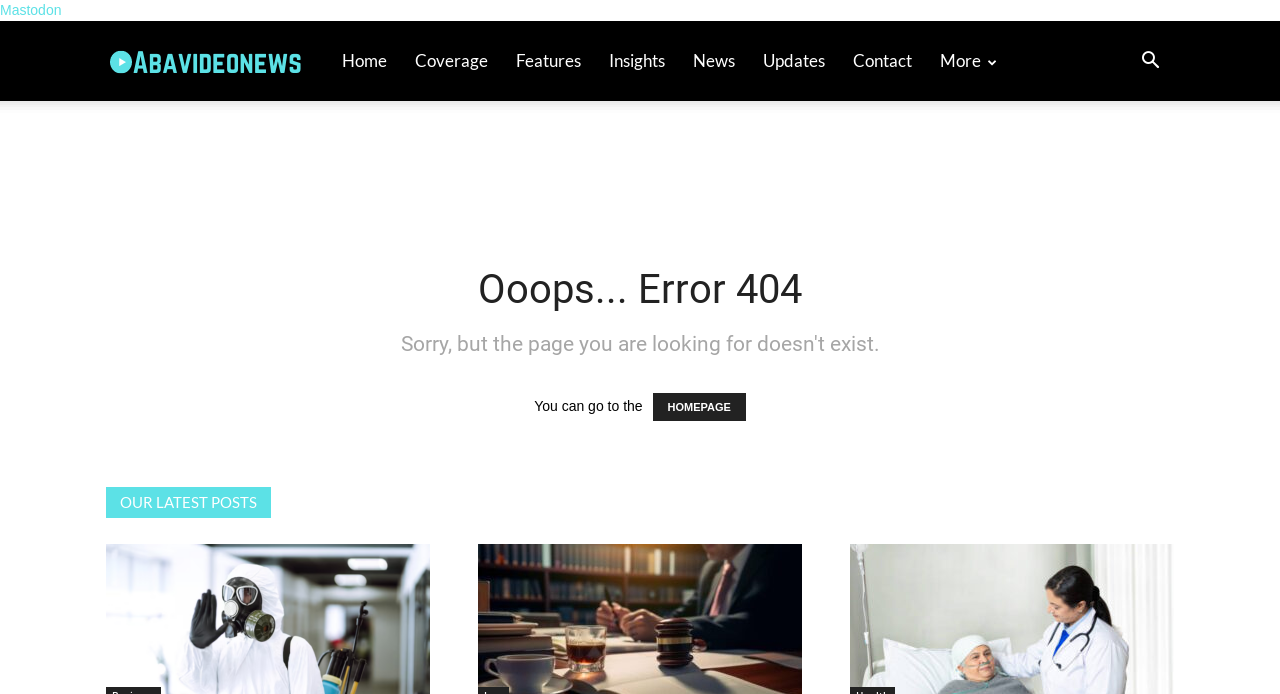What is the section title below the error message?
Make sure to answer the question with a detailed and comprehensive explanation.

I looked at the heading element below the error message and found the text 'OUR LATEST POSTS' at coordinates [0.083, 0.702, 0.917, 0.746]. This suggests that this is the section title.